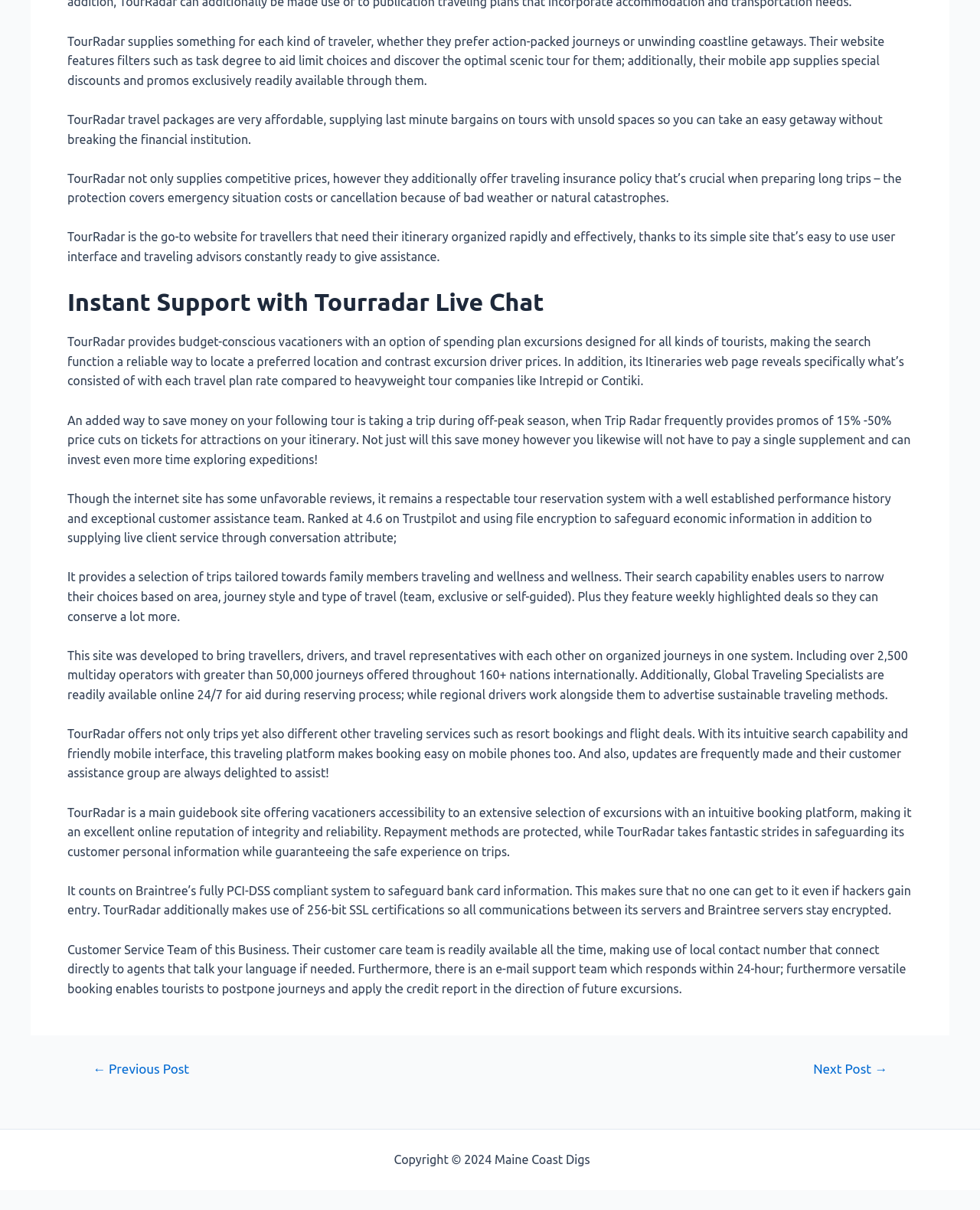Using details from the image, please answer the following question comprehensively:
What is the rating of TourRadar on Trustpilot?

The webpage mentions that TourRadar is a respectable tour reservation system with a well-established performance history and excellent customer assistance team, and it is ranked at 4.6 on Trustpilot.